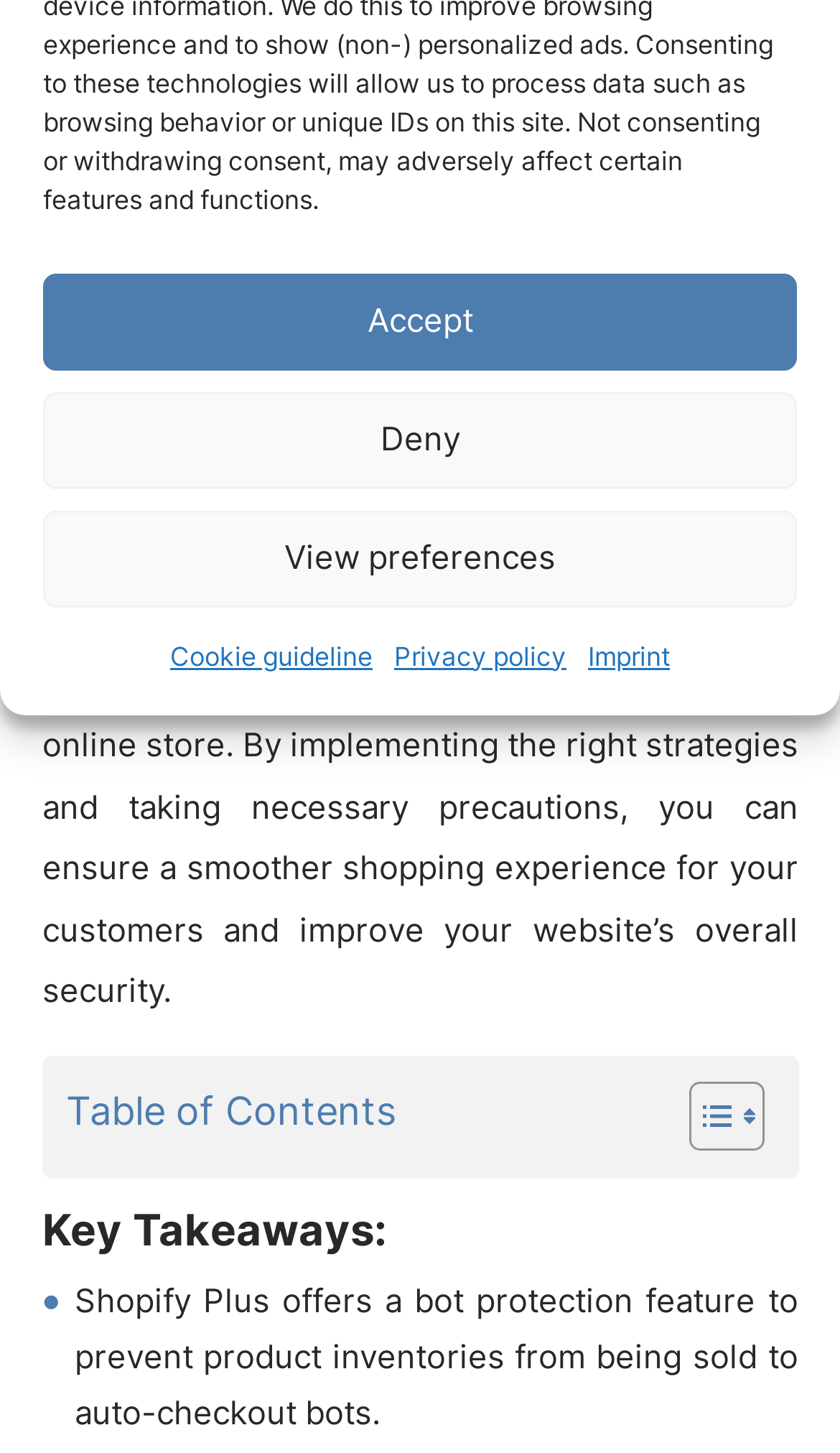Please determine the bounding box coordinates for the UI element described as: "Deny".

[0.051, 0.269, 0.949, 0.336]